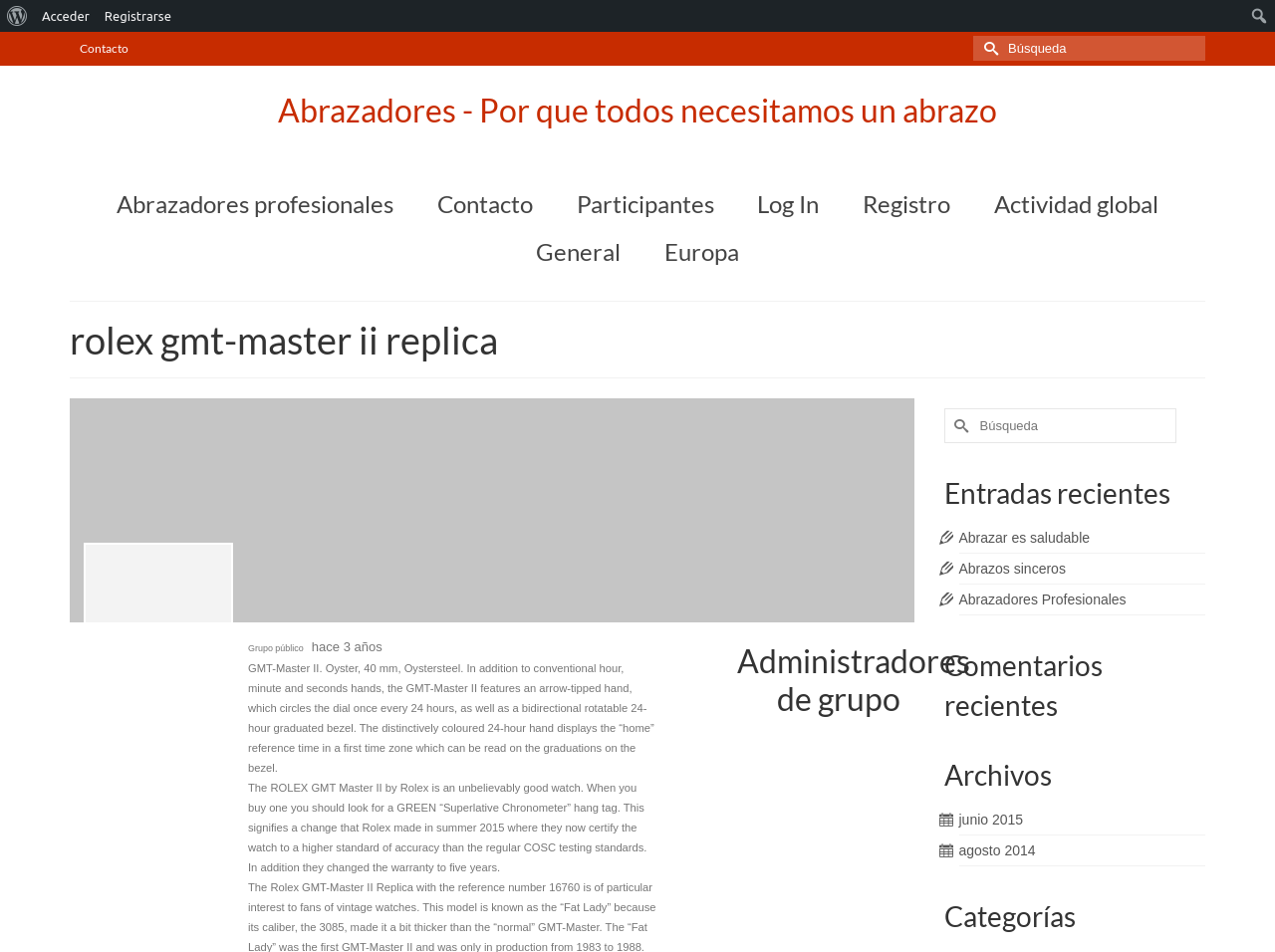Extract the primary headline from the webpage and present its text.

rolex gmt-master ii replica